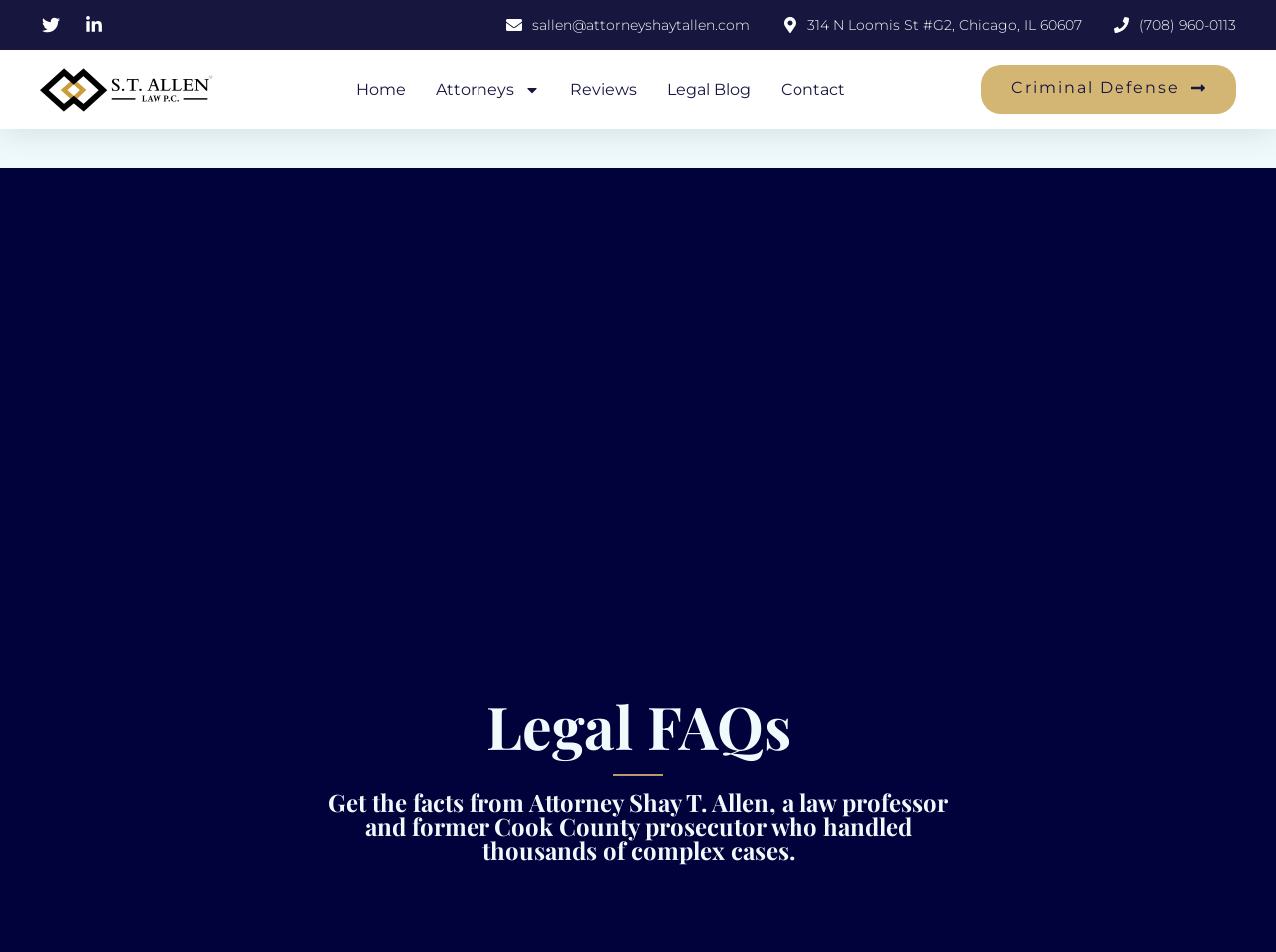Please indicate the bounding box coordinates for the clickable area to complete the following task: "Visit the Home page". The coordinates should be specified as four float numbers between 0 and 1, i.e., [left, top, right, bottom].

[0.279, 0.07, 0.318, 0.118]